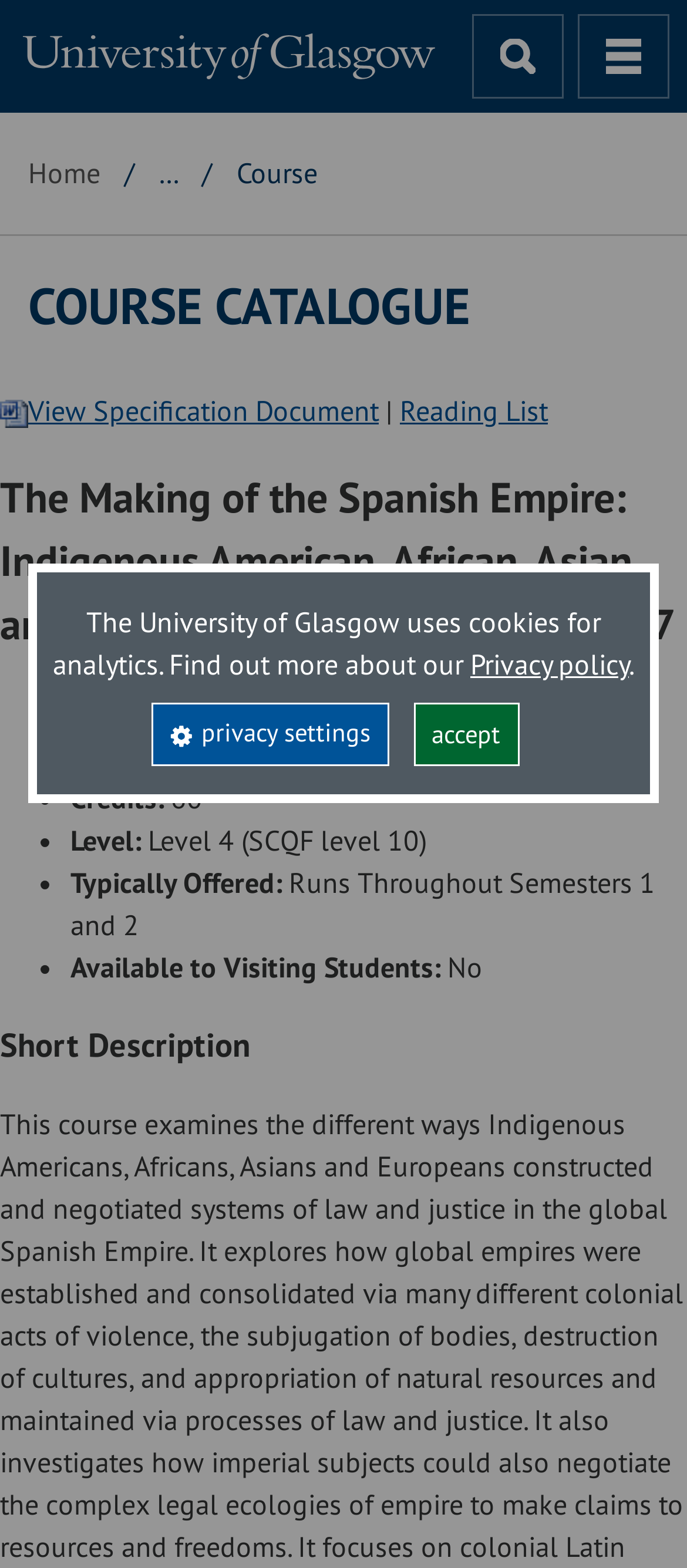Determine the bounding box coordinates of the region I should click to achieve the following instruction: "view course catalogue". Ensure the bounding box coordinates are four float numbers between 0 and 1, i.e., [left, top, right, bottom].

[0.041, 0.18, 0.685, 0.212]